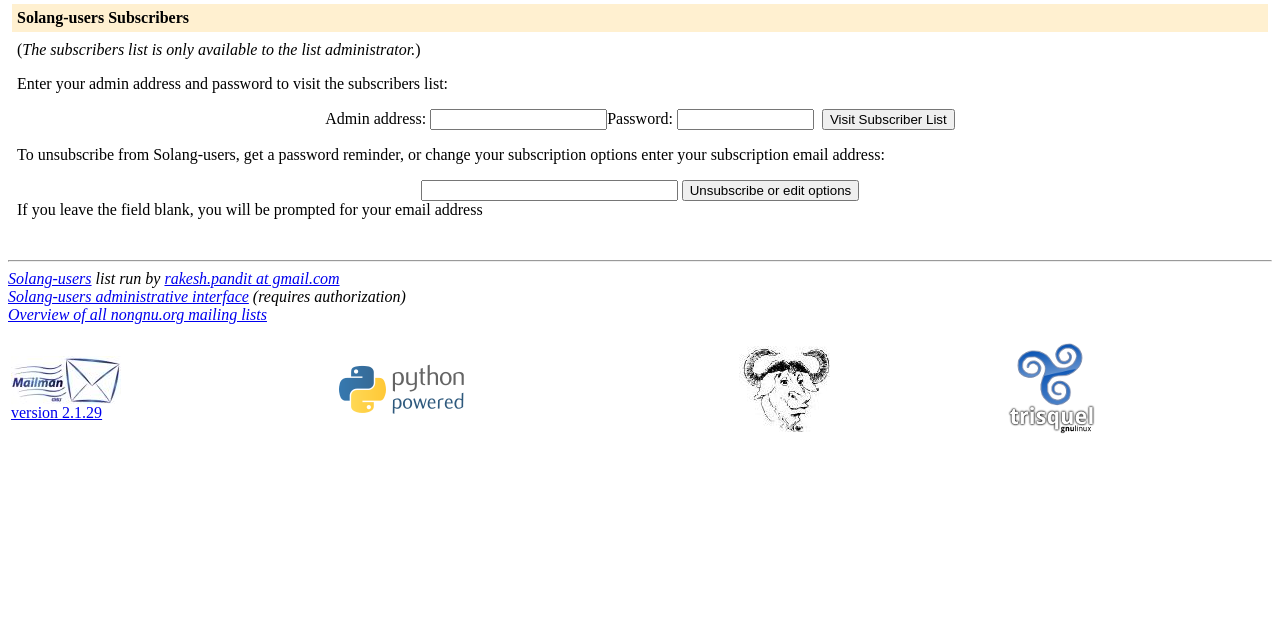For the element described, predict the bounding box coordinates as (top-left x, top-left y, bottom-right x, bottom-right y). All values should be between 0 and 1. Element description: parent_node: Admin address: Password: name="roster-pw"

[0.529, 0.17, 0.636, 0.203]